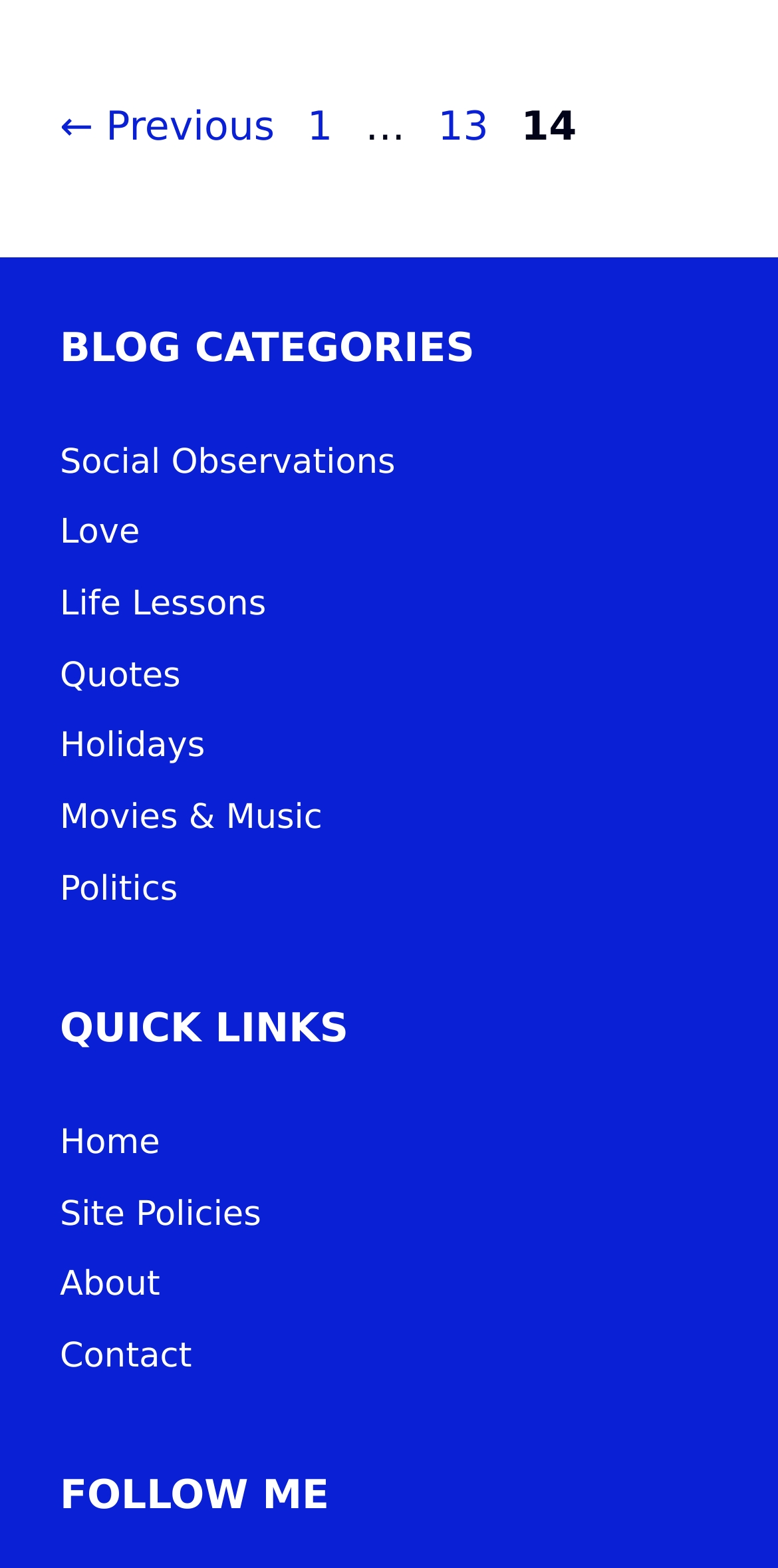Identify the bounding box coordinates of the clickable region to carry out the given instruction: "go to home".

[0.077, 0.716, 0.206, 0.742]